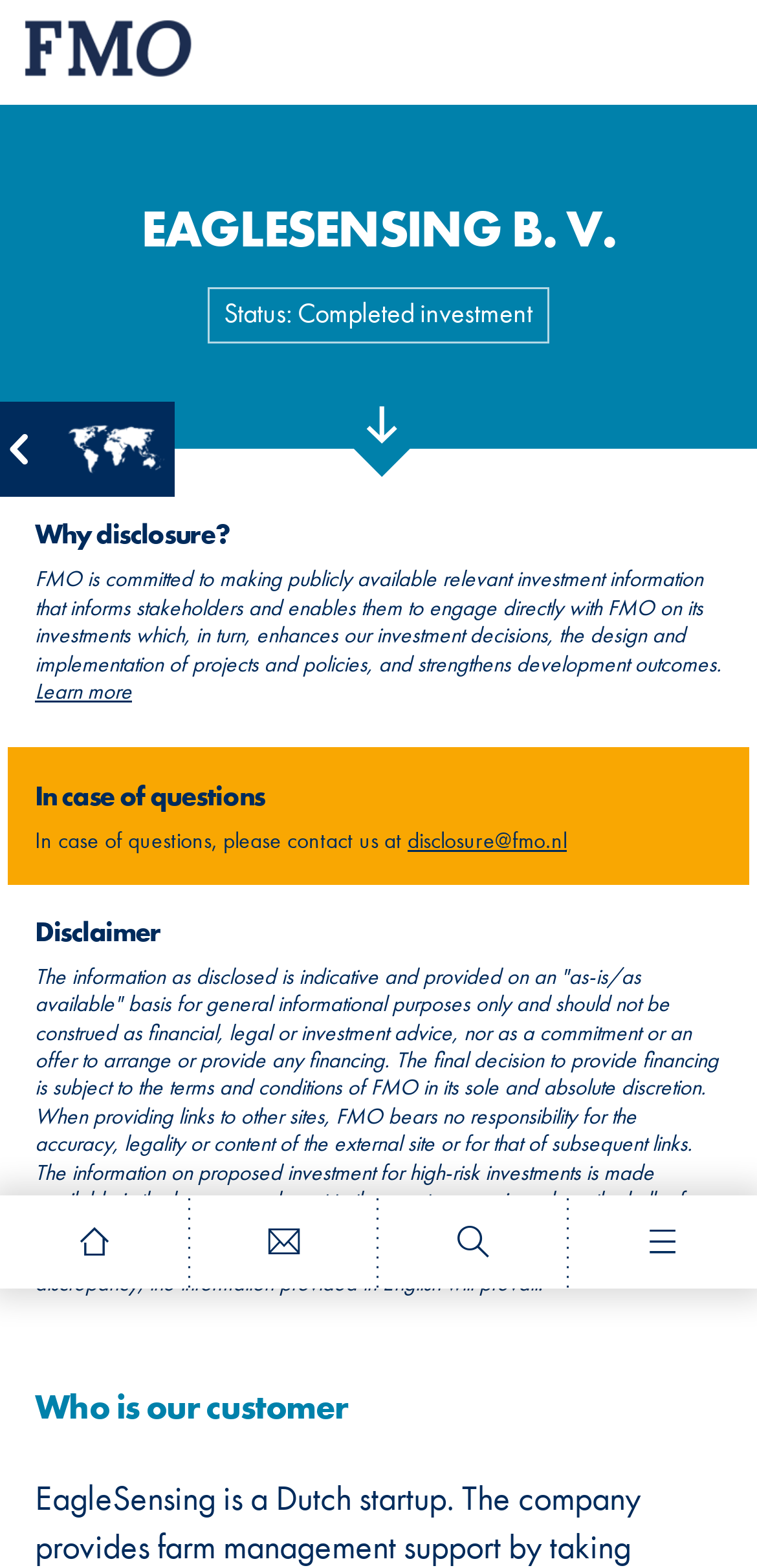Determine the main heading text of the webpage.

Project detail - EAGLESENSING B. V.